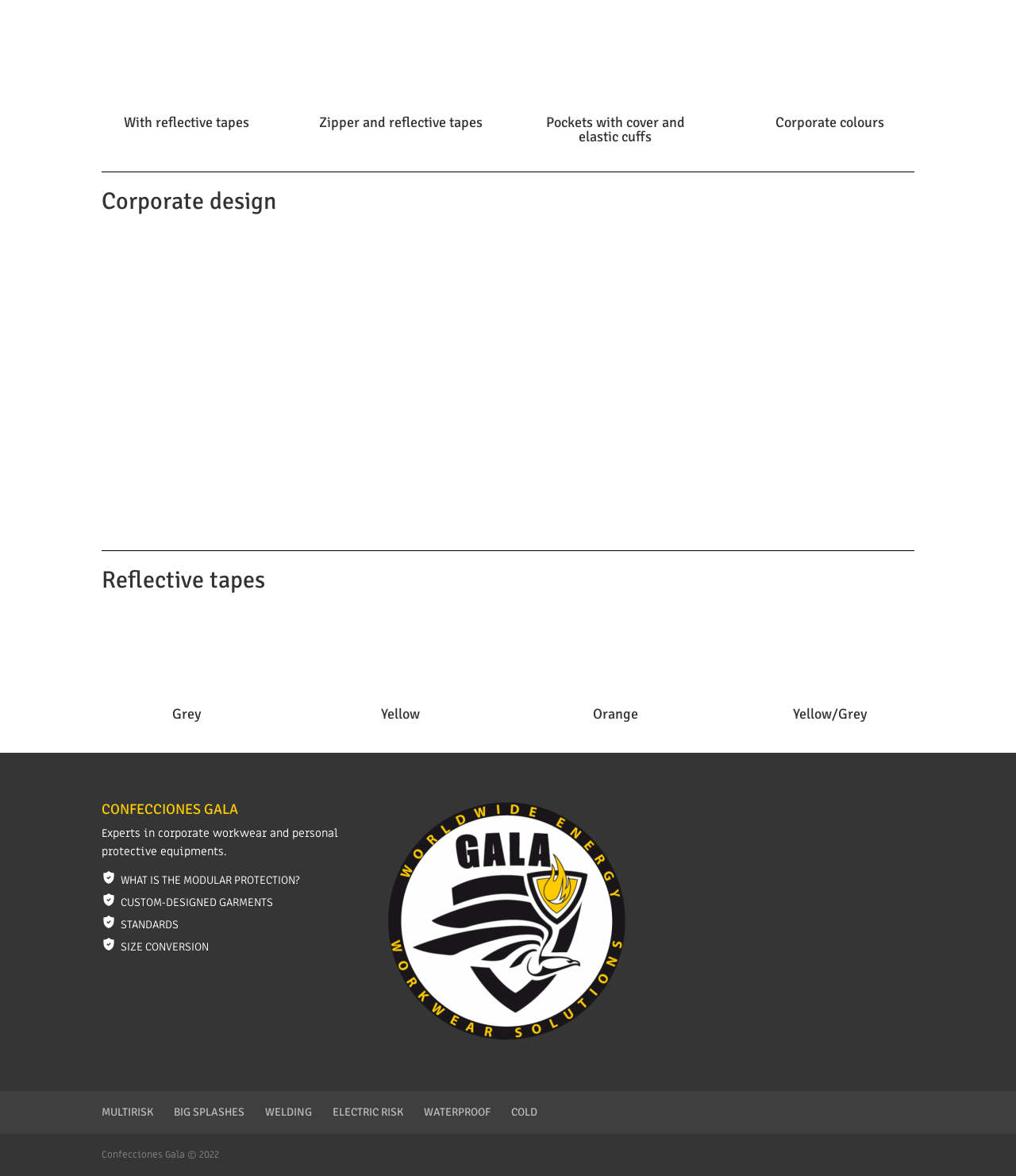Find the UI element described as: "Tidal Announces 10% Staff Reduction" and predict its bounding box coordinates. Ensure the coordinates are four float numbers between 0 and 1, [left, top, right, bottom].

None